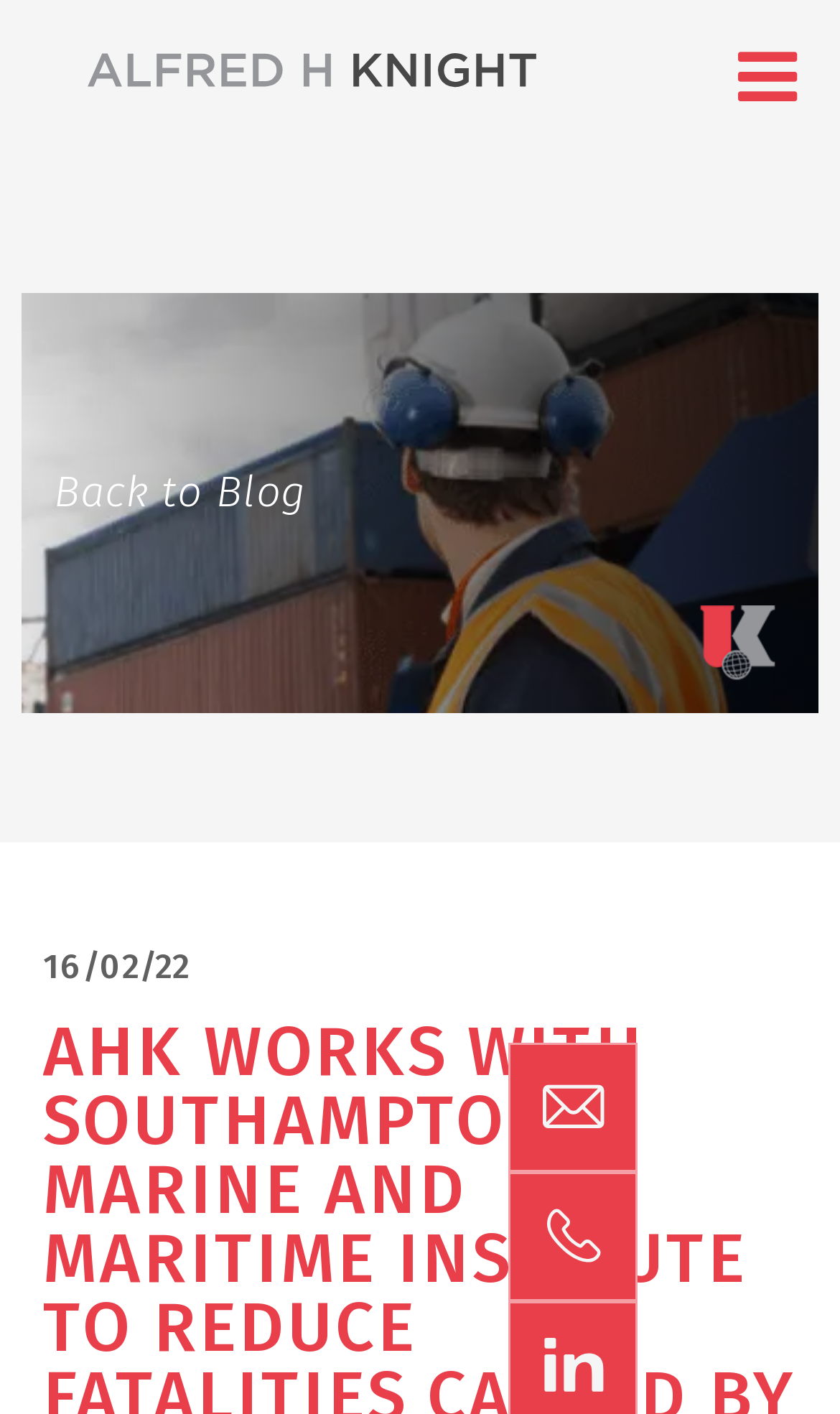What is the date of the blog post?
Please respond to the question thoroughly and include all relevant details.

I found the date of the blog post by looking at the time element on the webpage, which displays the date '16/02/22'. This suggests that the blog post was published on February 16, 2022.